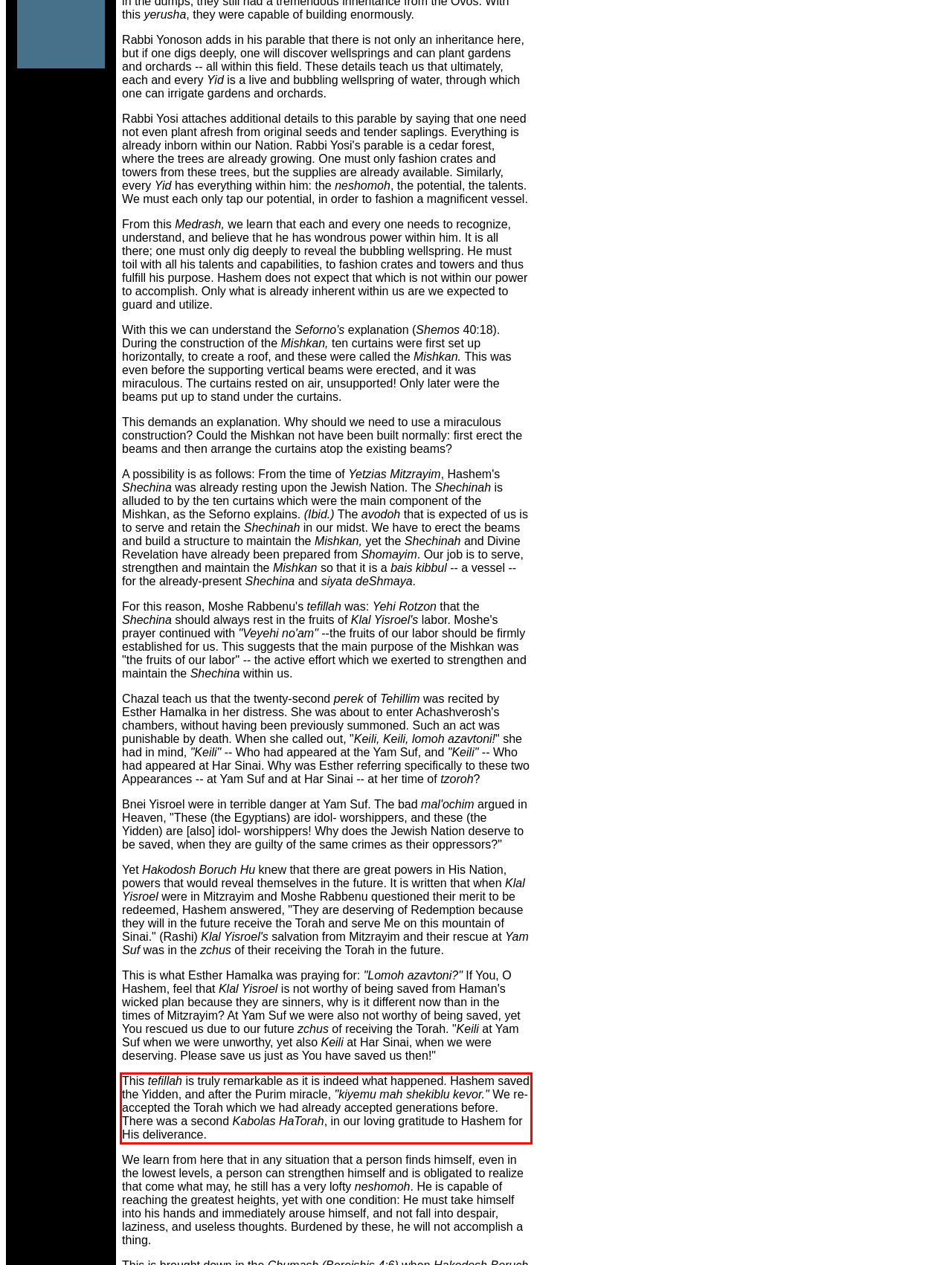You have a webpage screenshot with a red rectangle surrounding a UI element. Extract the text content from within this red bounding box.

This tefillah is truly remarkable as it is indeed what happened. Hashem saved the Yidden, and after the Purim miracle, "kiyemu mah shekiblu kevor." We re-accepted the Torah which we had already accepted generations before. There was a second Kabolas HaTorah, in our loving gratitude to Hashem for His deliverance.